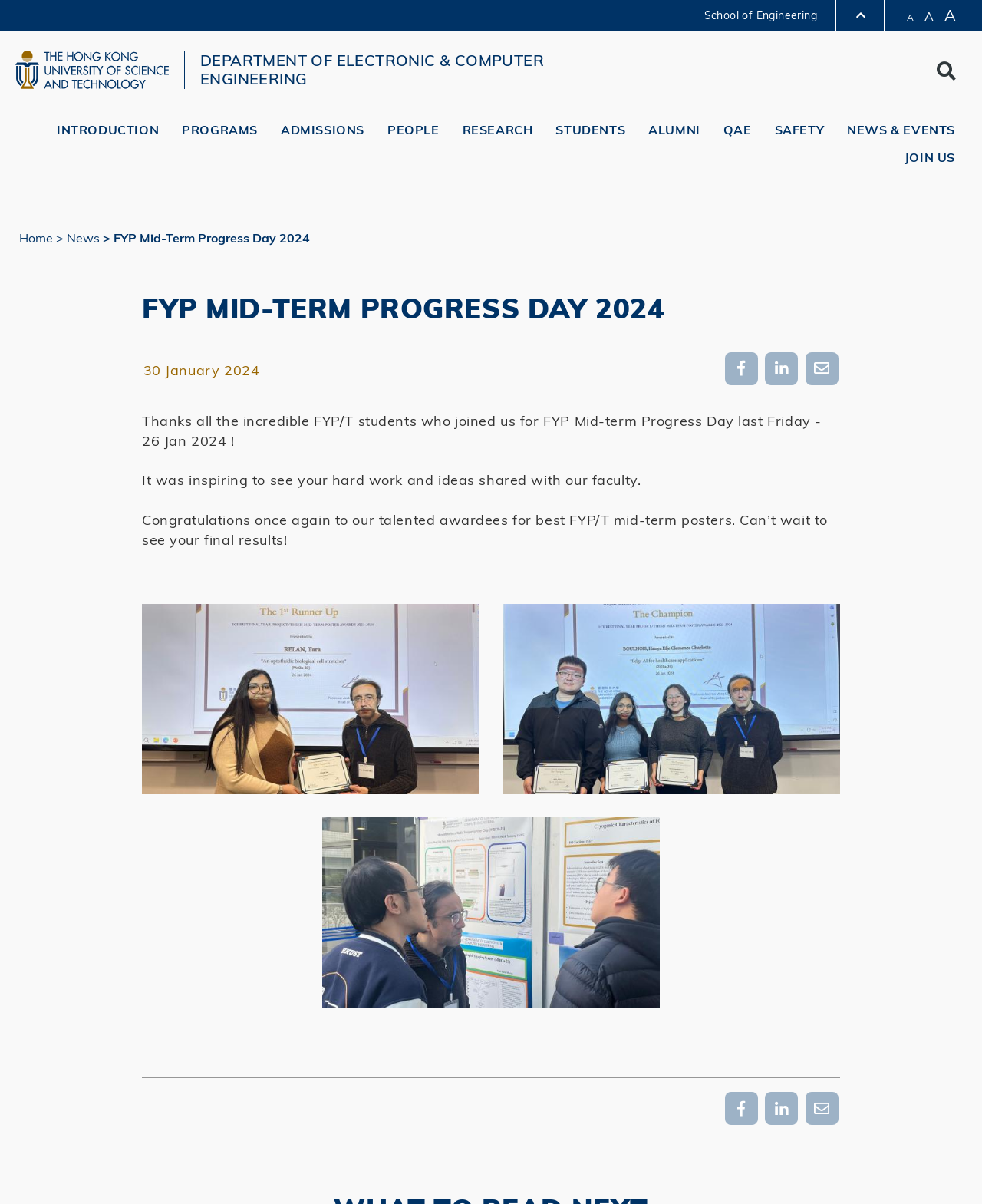Determine the bounding box coordinates for the UI element matching this description: "Introduction".

[0.046, 0.099, 0.174, 0.12]